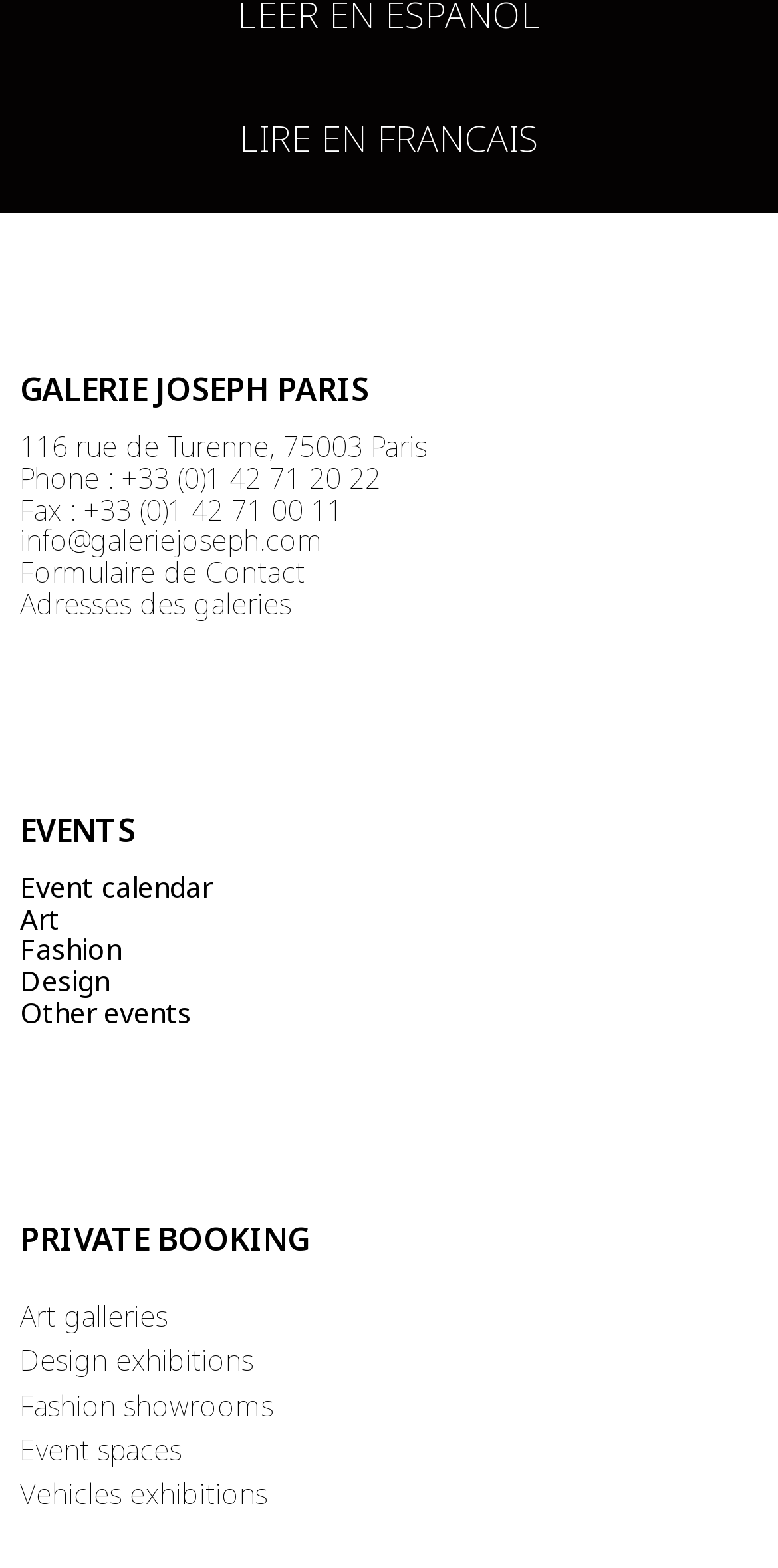Provide the bounding box coordinates for the UI element described in this sentence: "info@galeriejoseph.com". The coordinates should be four float values between 0 and 1, i.e., [left, top, right, bottom].

[0.026, 0.333, 0.415, 0.357]